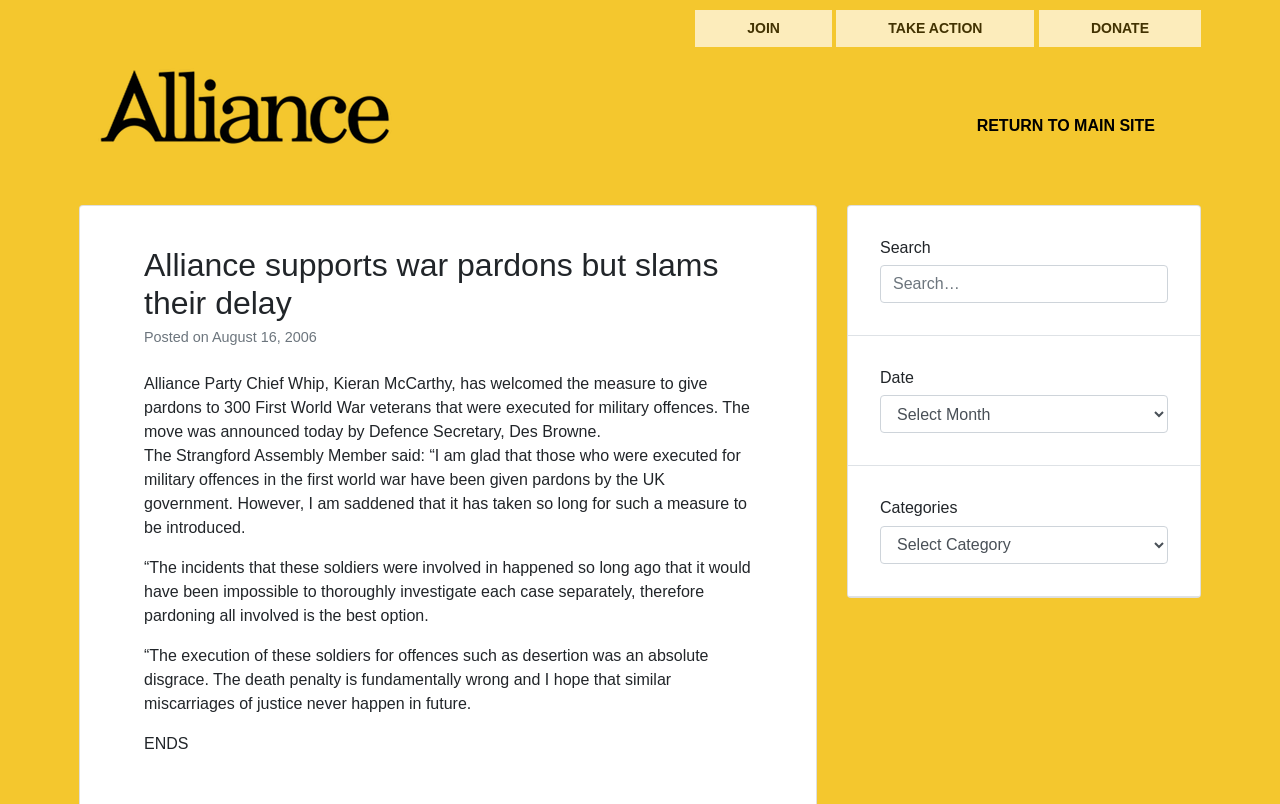Identify the bounding box coordinates of the clickable region necessary to fulfill the following instruction: "Choose a category". The bounding box coordinates should be four float numbers between 0 and 1, i.e., [left, top, right, bottom].

[0.688, 0.654, 0.912, 0.701]